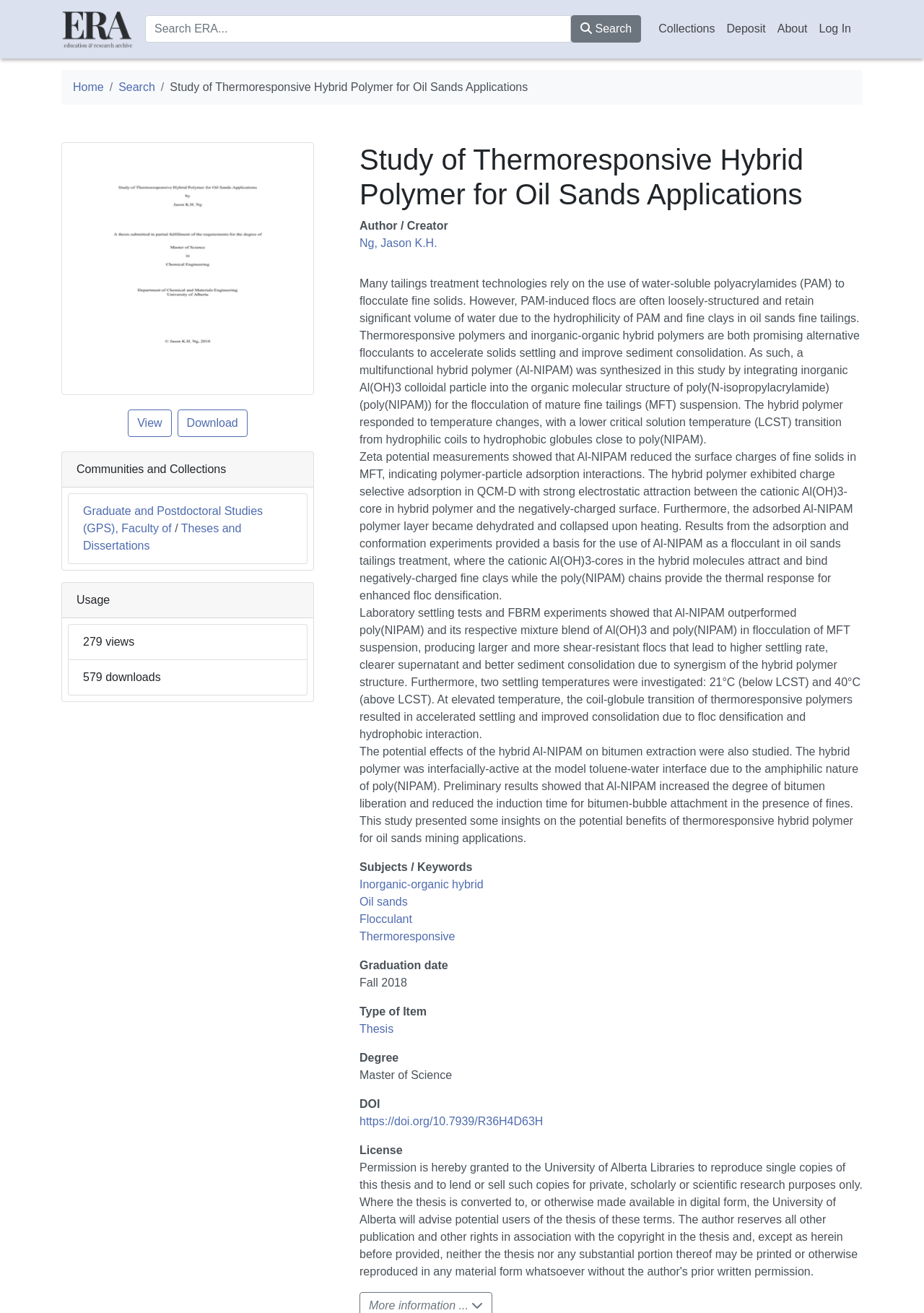Identify and generate the primary title of the webpage.

Study of Thermoresponsive Hybrid Polymer for Oil Sands Applications